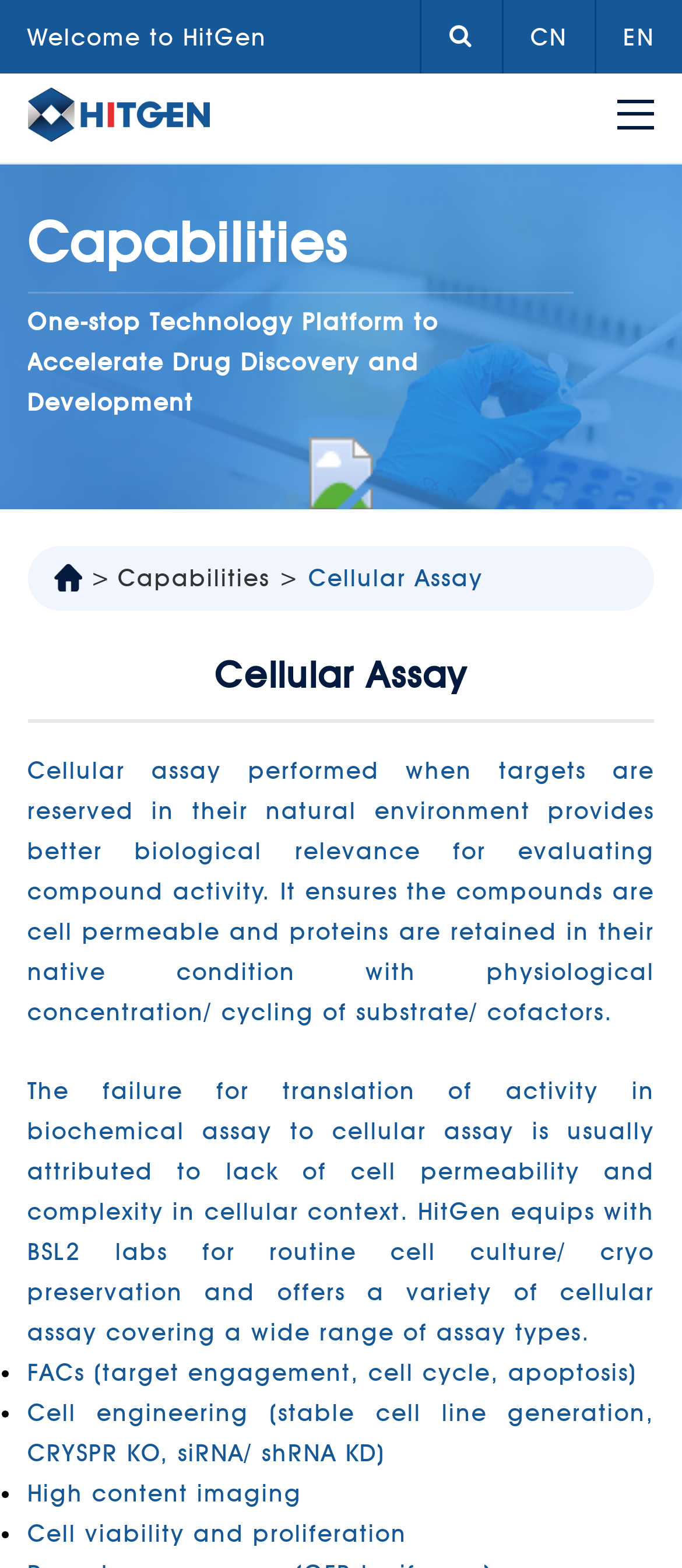Create a detailed narrative describing the layout and content of the webpage.

The webpage is about Cellular Assay, a technology platform for drug discovery and development. At the top, there is a welcome message "Welcome to HitGen" followed by a row of links, including a language selection menu with options "CN" and "EN", and a link to "成都先导官网" (Chengdu Pioneer Official Website) accompanied by an image.

Below the top section, there is a heading "Capabilities" that spans across most of the page width. Underneath, there is a brief description of the one-stop technology platform, followed by a large image that takes up the full width of the page.

On the left side, there is a navigation menu with links, including "Capabilities >", and a highlighted link "Cellular Assay". Below the navigation menu, there is a heading "Cellular Assay" that spans across most of the page width.

The main content of the page is divided into three sections. The first section explains the importance of cellular assay in evaluating compound activity, highlighting the advantages of performing assays in a natural environment. The second section discusses the limitations of biochemical assays and how HitGen's cellular assay services can overcome these limitations. The third section lists various types of cellular assays offered by HitGen, including FACs, cell engineering, high content imaging, and cell viability and proliferation.

Throughout the page, there are several static text elements and images, but no prominent buttons or forms. The overall layout is organized, with clear headings and concise text, making it easy to navigate and understand the content.